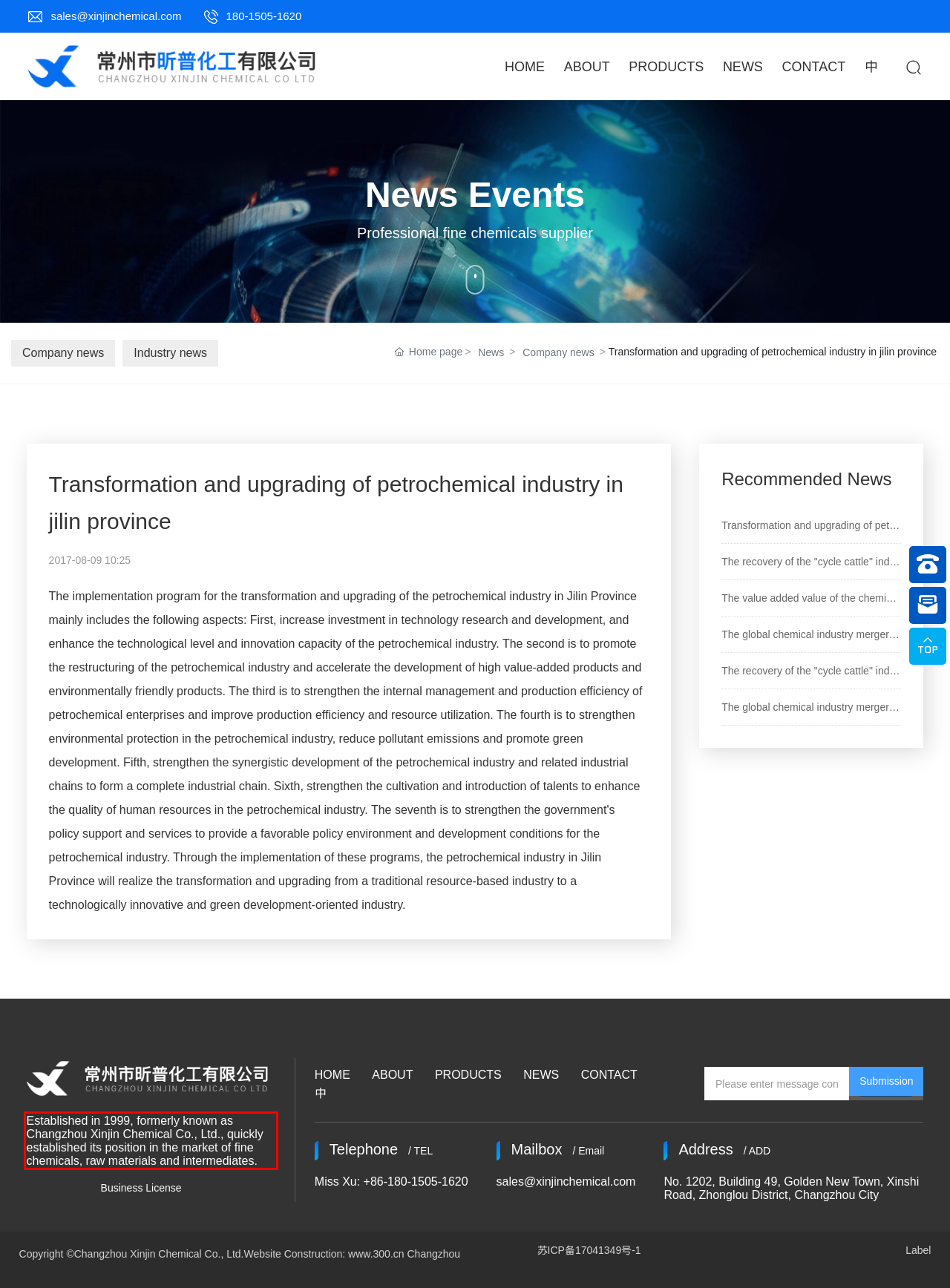You are looking at a screenshot of a webpage with a red rectangle bounding box. Use OCR to identify and extract the text content found inside this red bounding box.

Established in 1999, formerly known as Changzhou Xinjin Chemical Co., Ltd., quickly established its position in the market of fine chemicals, raw materials and intermediates.